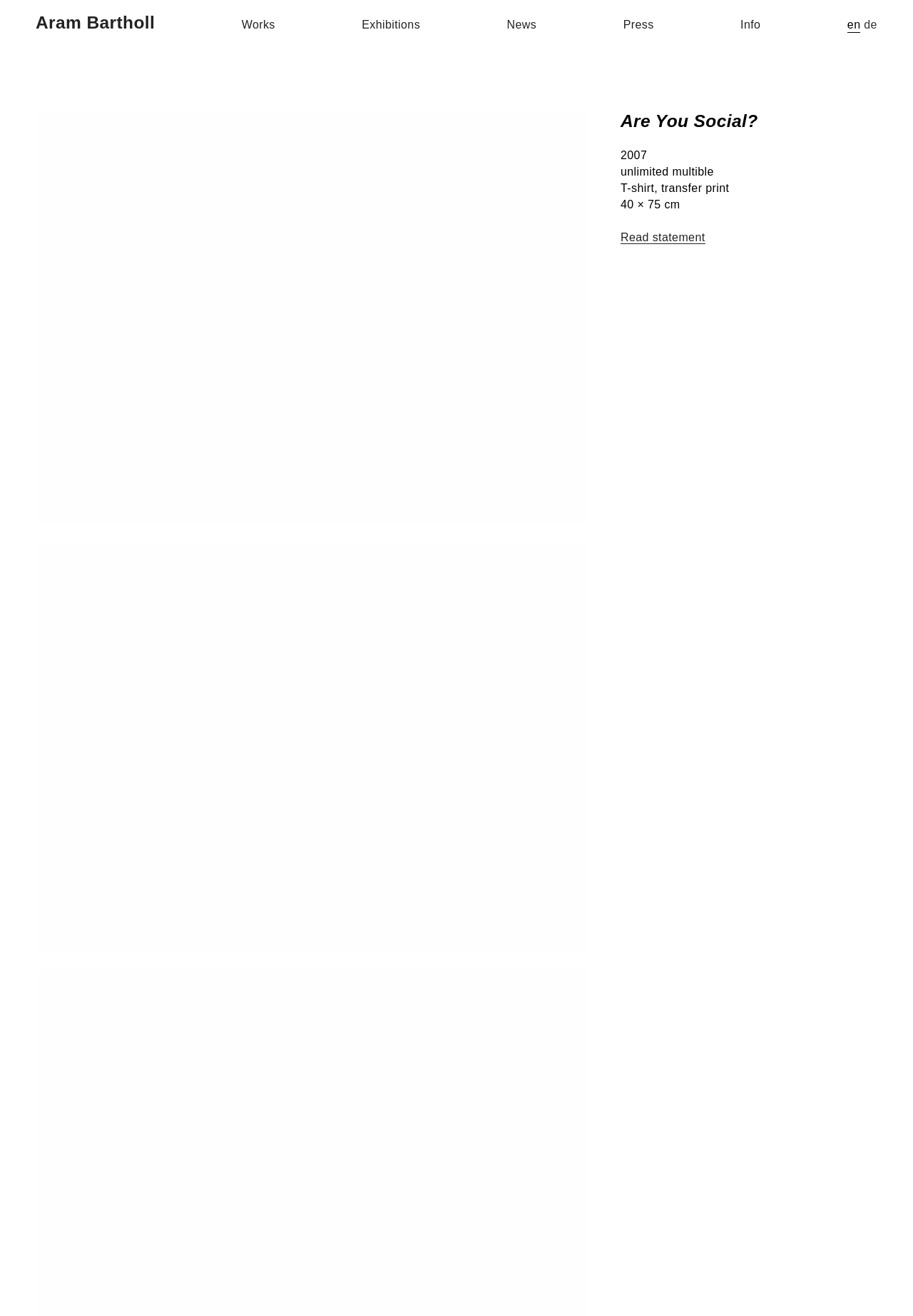From the webpage screenshot, predict the bounding box of the UI element that matches this description: "Works".

[0.265, 0.015, 0.301, 0.024]